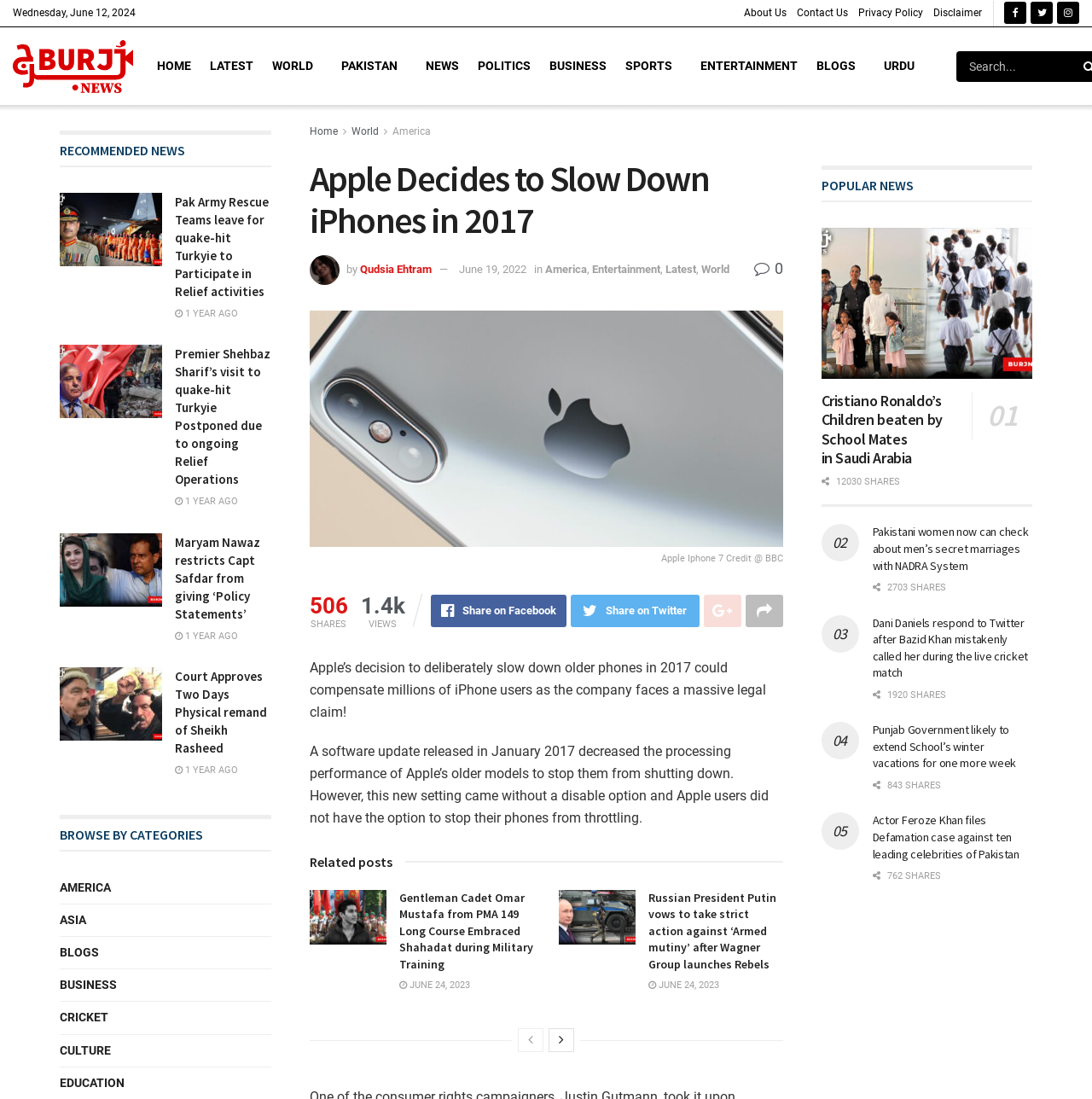Provide the bounding box for the UI element matching this description: "Culture".

[0.055, 0.946, 0.102, 0.966]